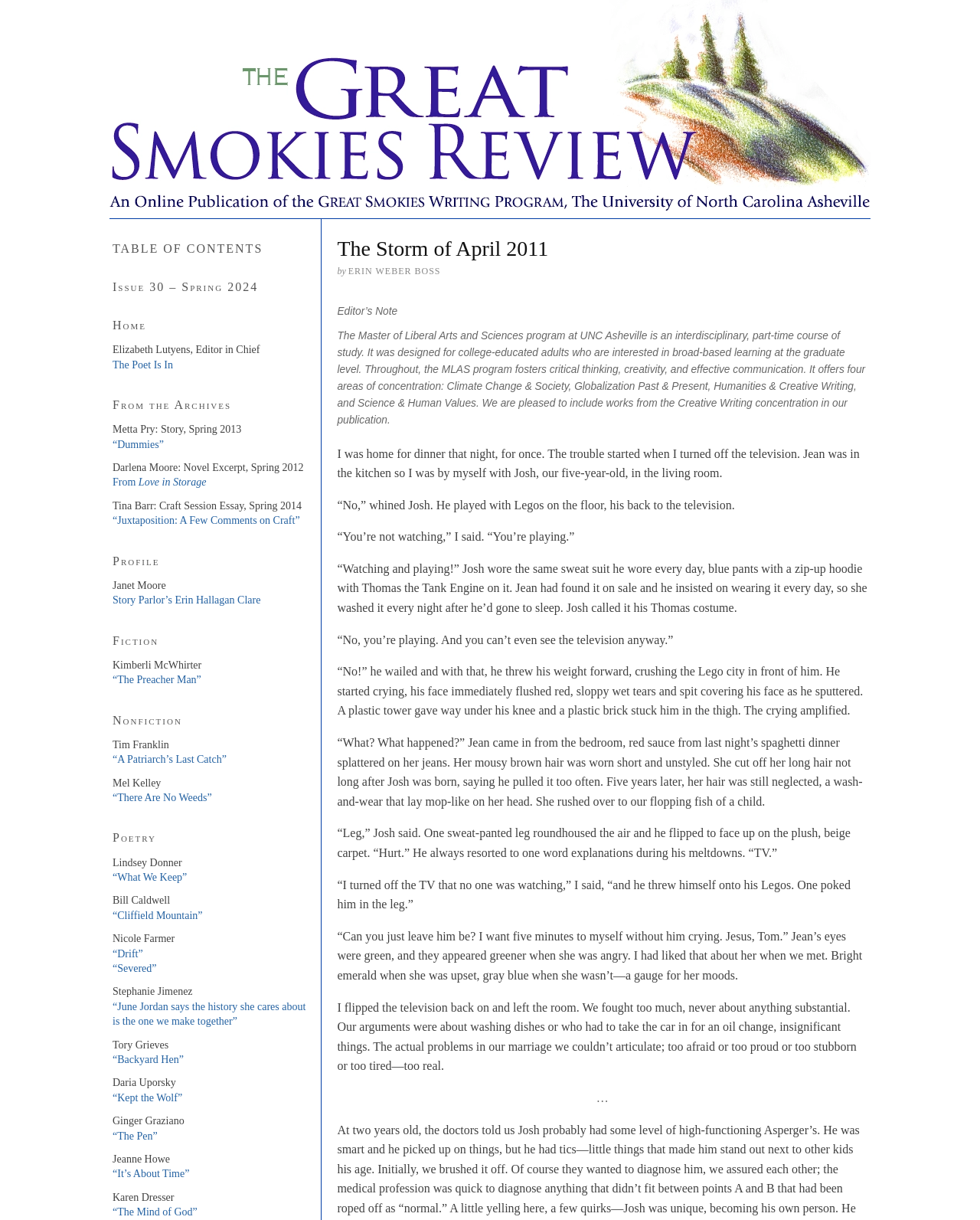What is the principal heading displayed on the webpage?

The Storm of April 2011